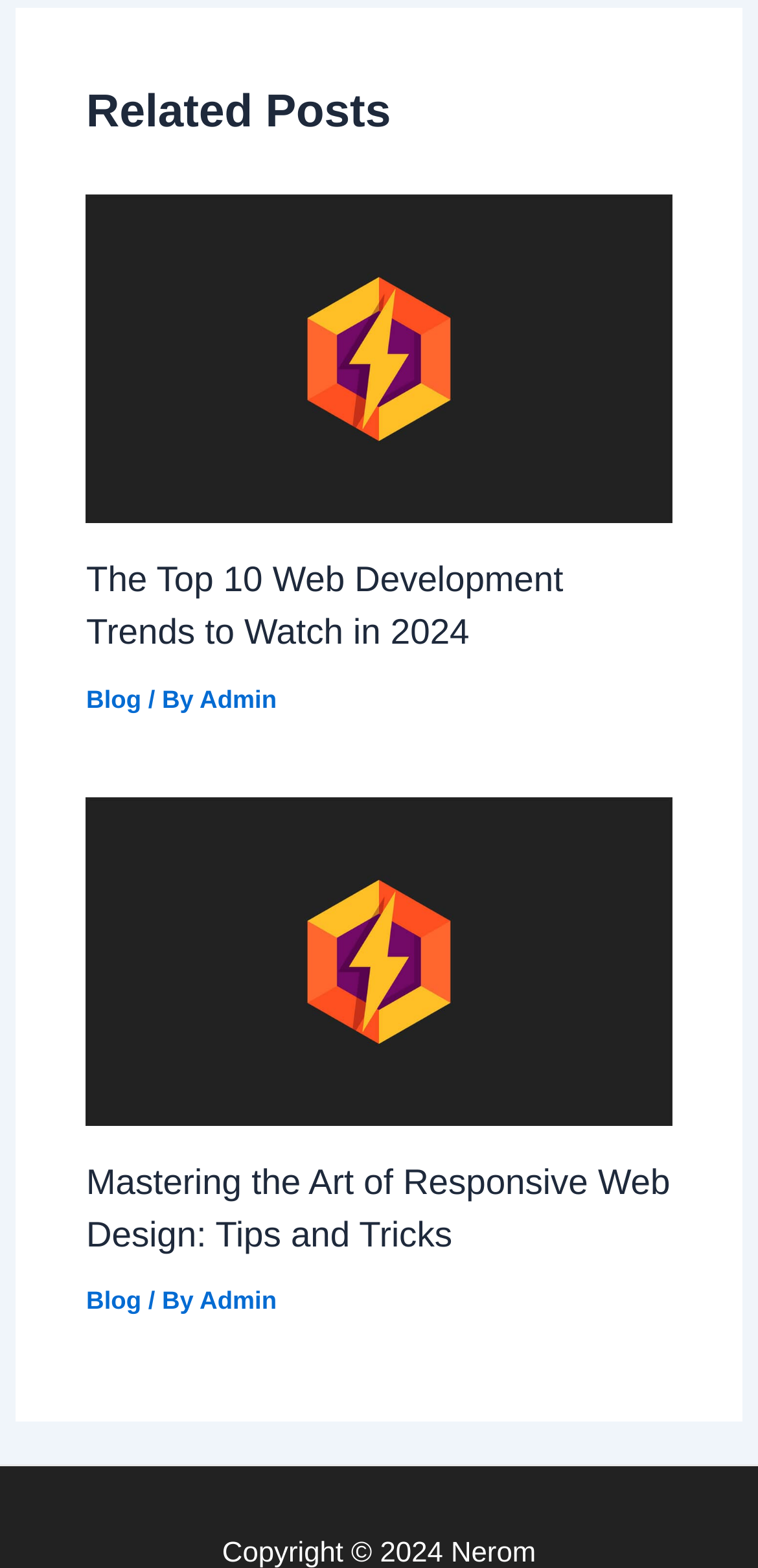Find the bounding box coordinates for the HTML element specified by: "Admin".

[0.263, 0.436, 0.365, 0.455]